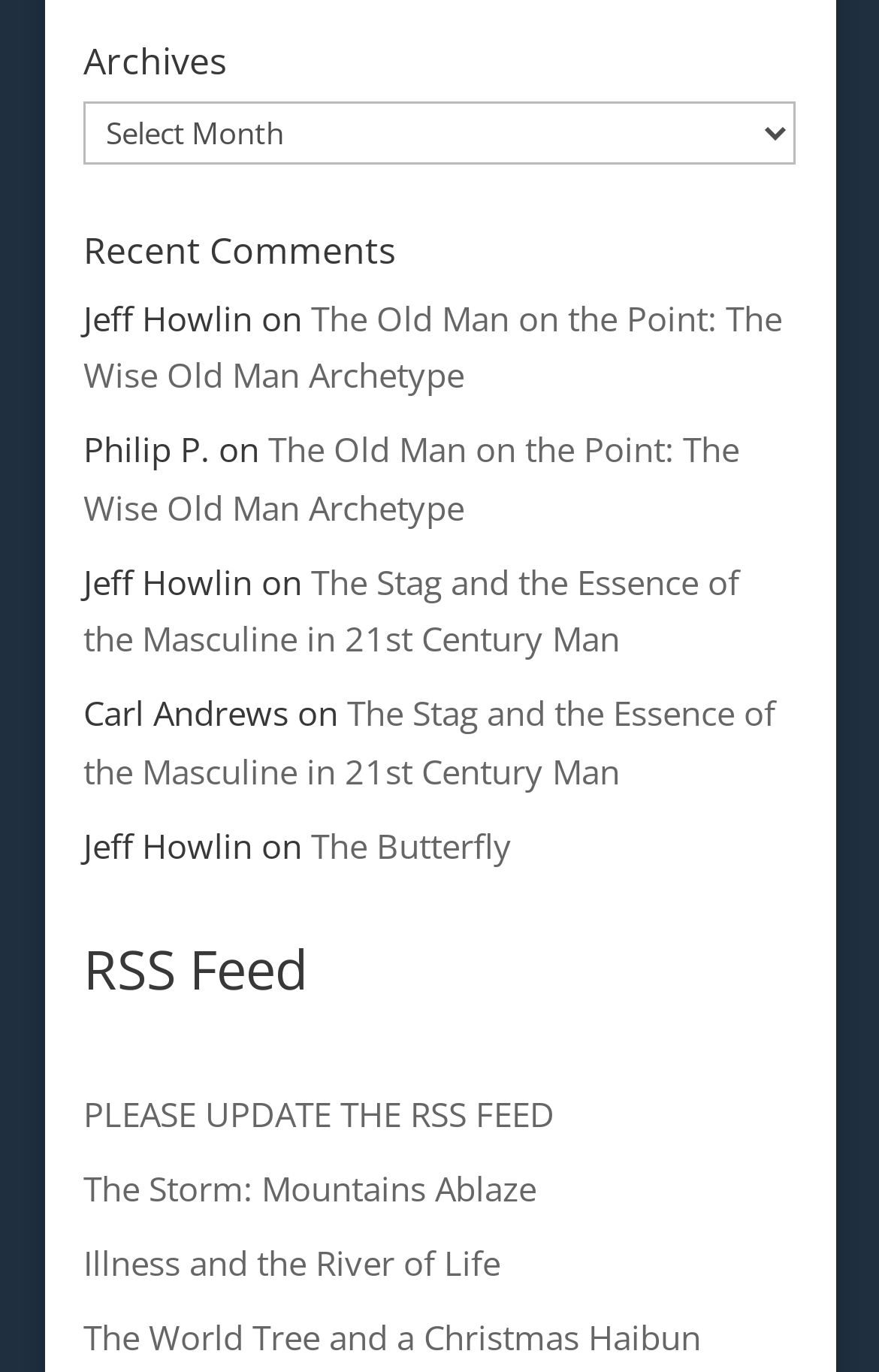Using the given element description, provide the bounding box coordinates (top-left x, top-left y, bottom-right x, bottom-right y) for the corresponding UI element in the screenshot: The Storm: Mountains Ablaze

[0.095, 0.85, 0.61, 0.883]